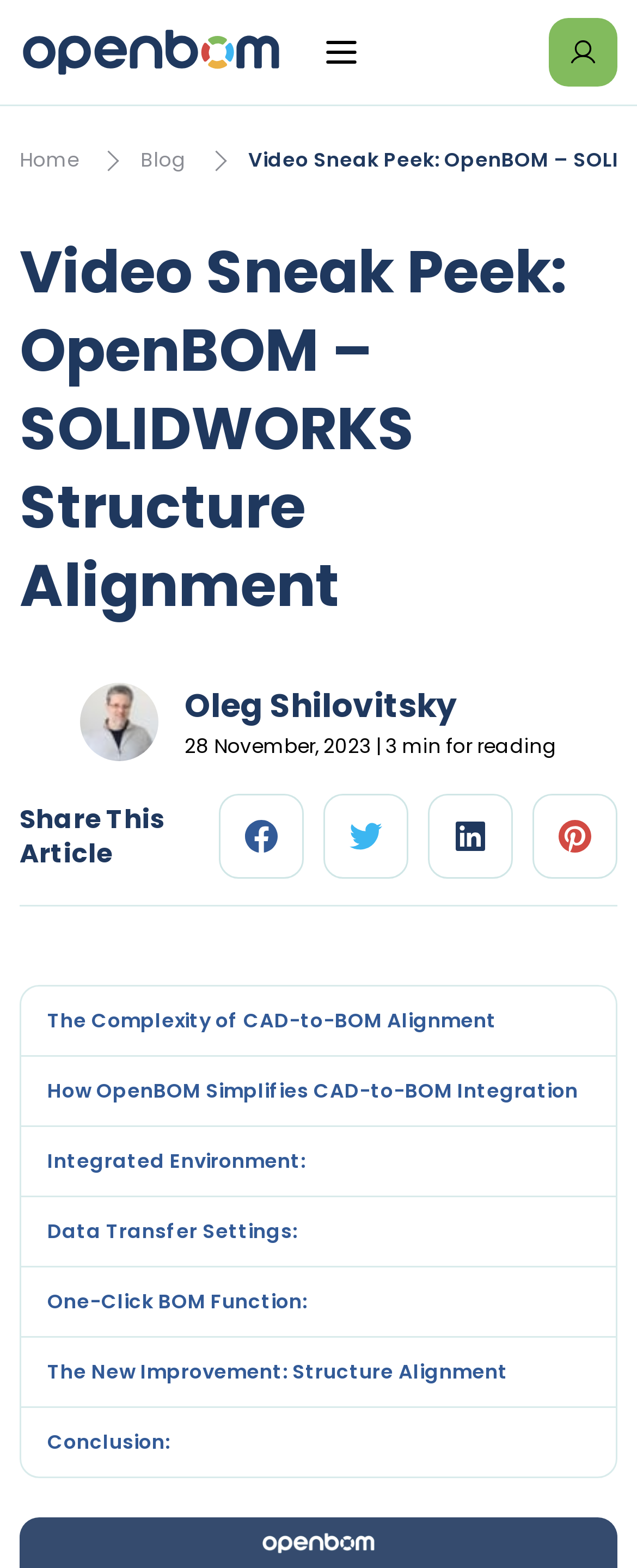Please identify the bounding box coordinates of the element I need to click to follow this instruction: "Go to the Home page".

[0.031, 0.093, 0.123, 0.111]